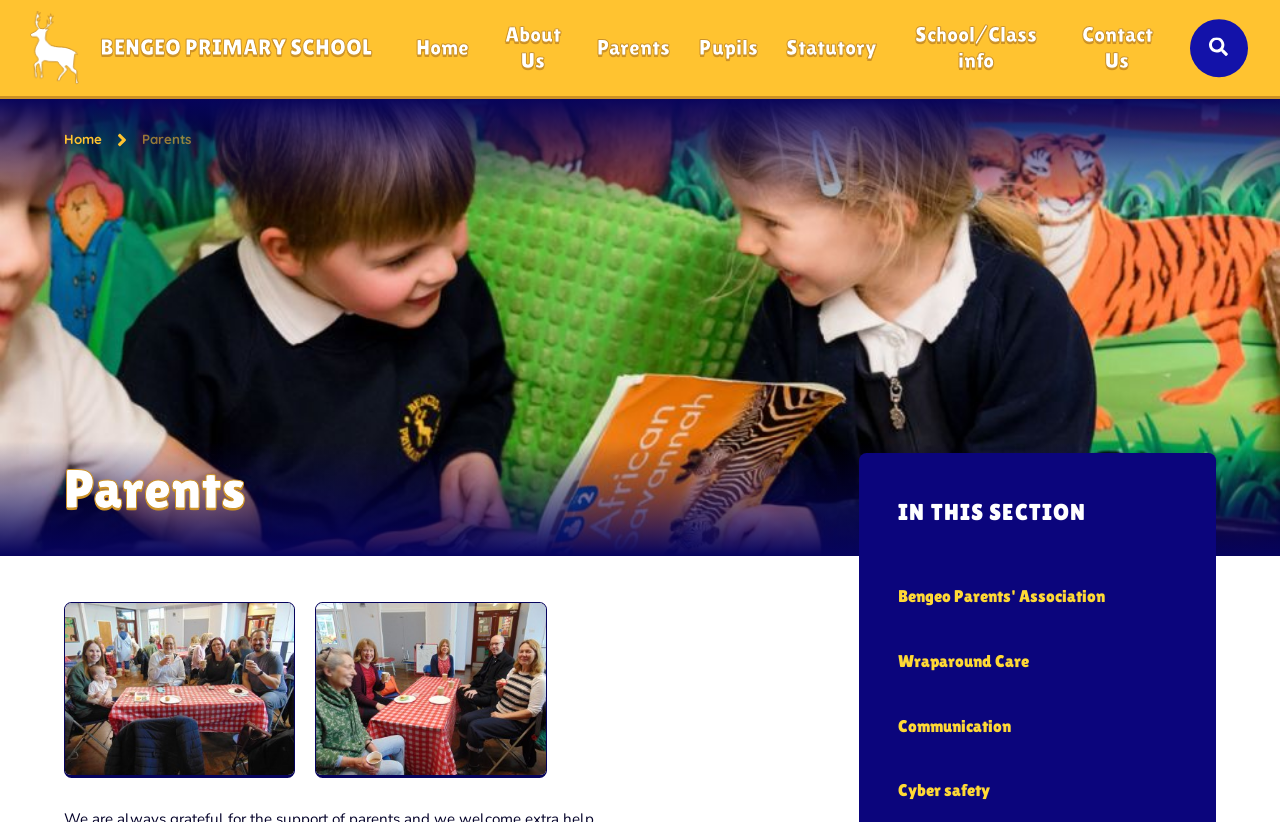Your task is to find and give the main heading text of the webpage.

BENGEO PRIMARY SCHOOL